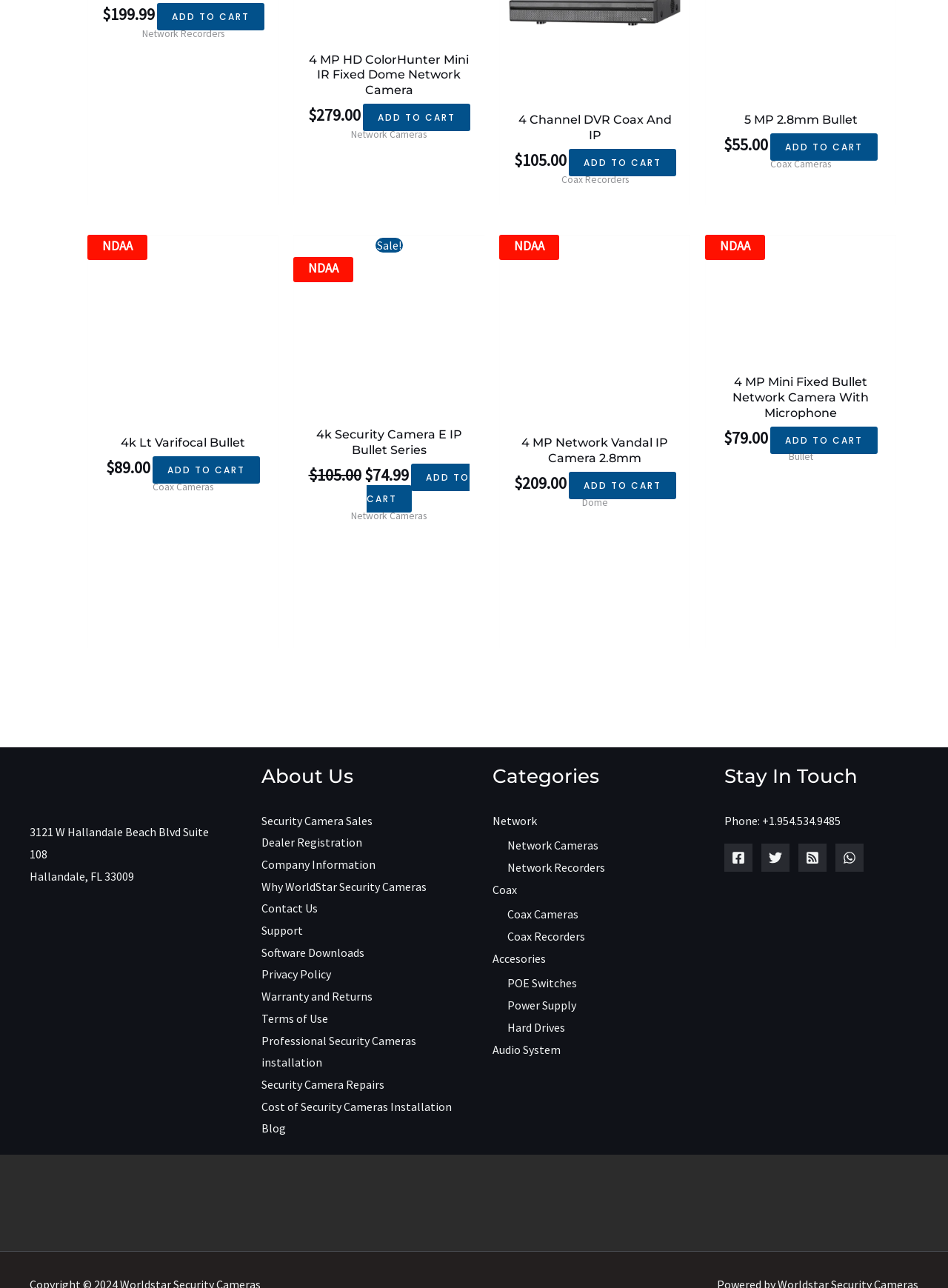Can you determine the bounding box coordinates of the area that needs to be clicked to fulfill the following instruction: "Go to About Us page"?

[0.275, 0.591, 0.48, 0.614]